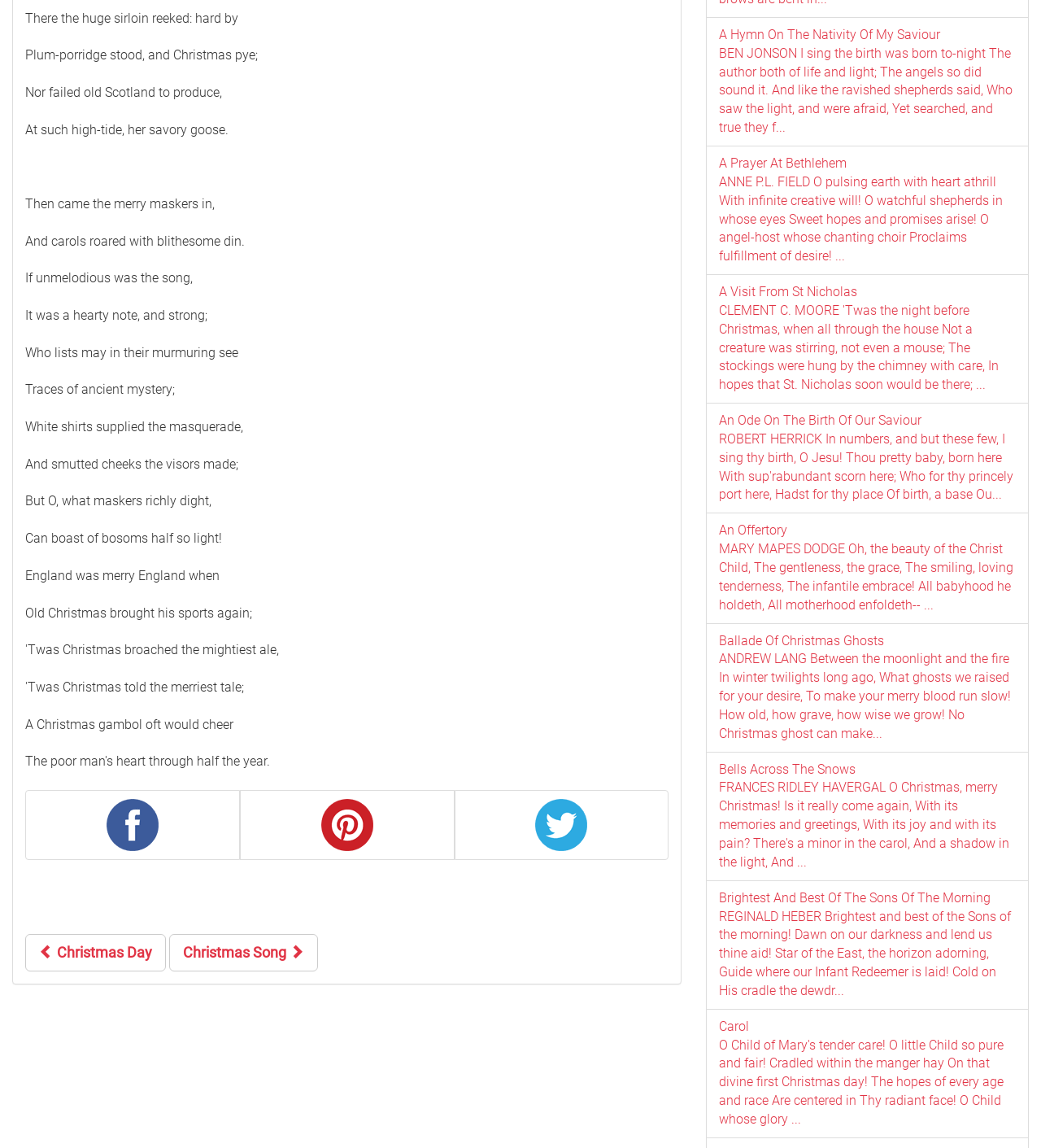Using the element description: "alt="Pinterest"", determine the bounding box coordinates. The coordinates should be in the format [left, top, right, bottom], with values between 0 and 1.

[0.23, 0.688, 0.436, 0.749]